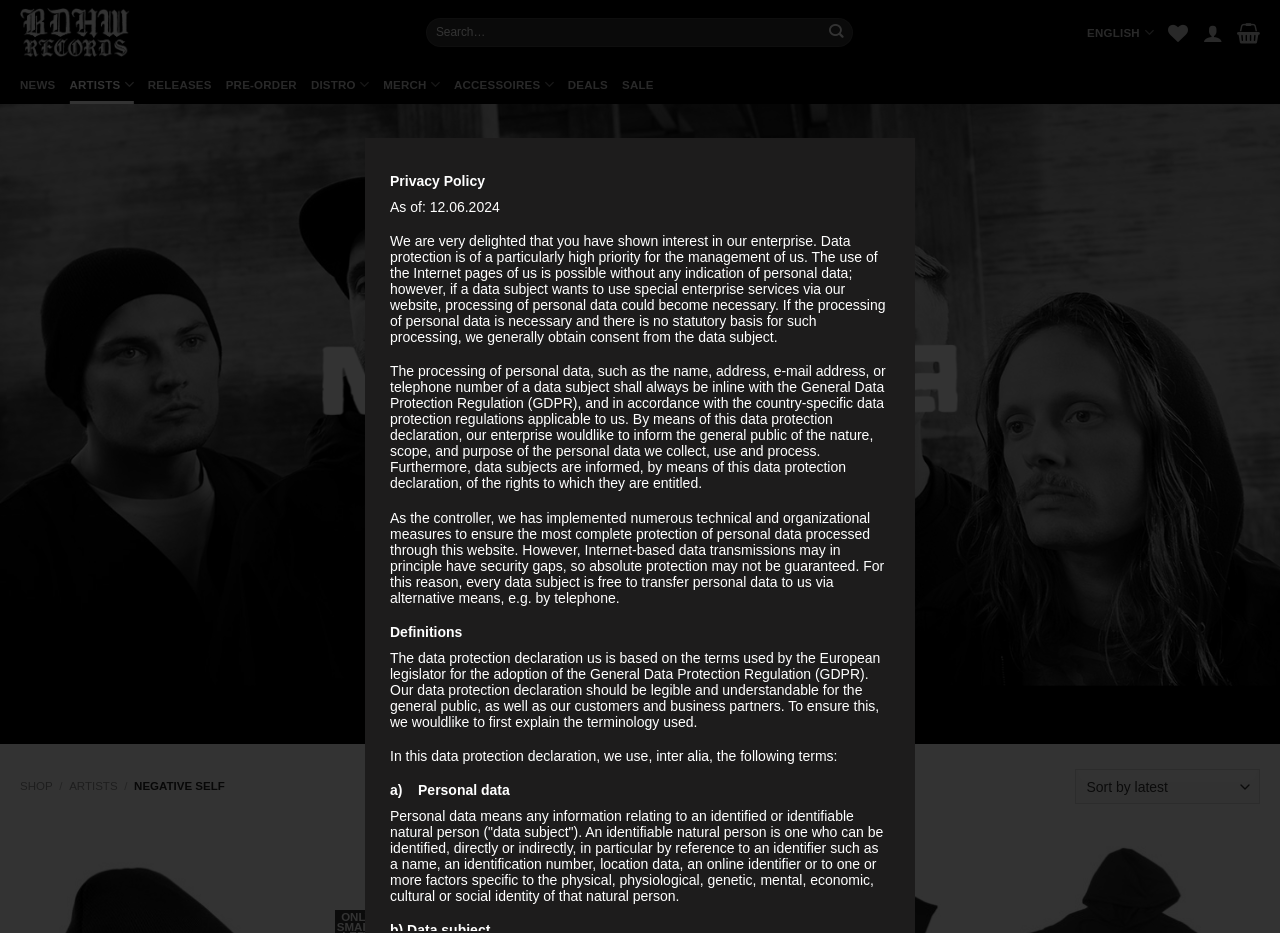What is the purpose of the search box?
Using the image as a reference, answer the question in detail.

I found the answer by looking at the search box element, which has a label 'Search for:' next to it, indicating that the purpose of the search box is to search for something.